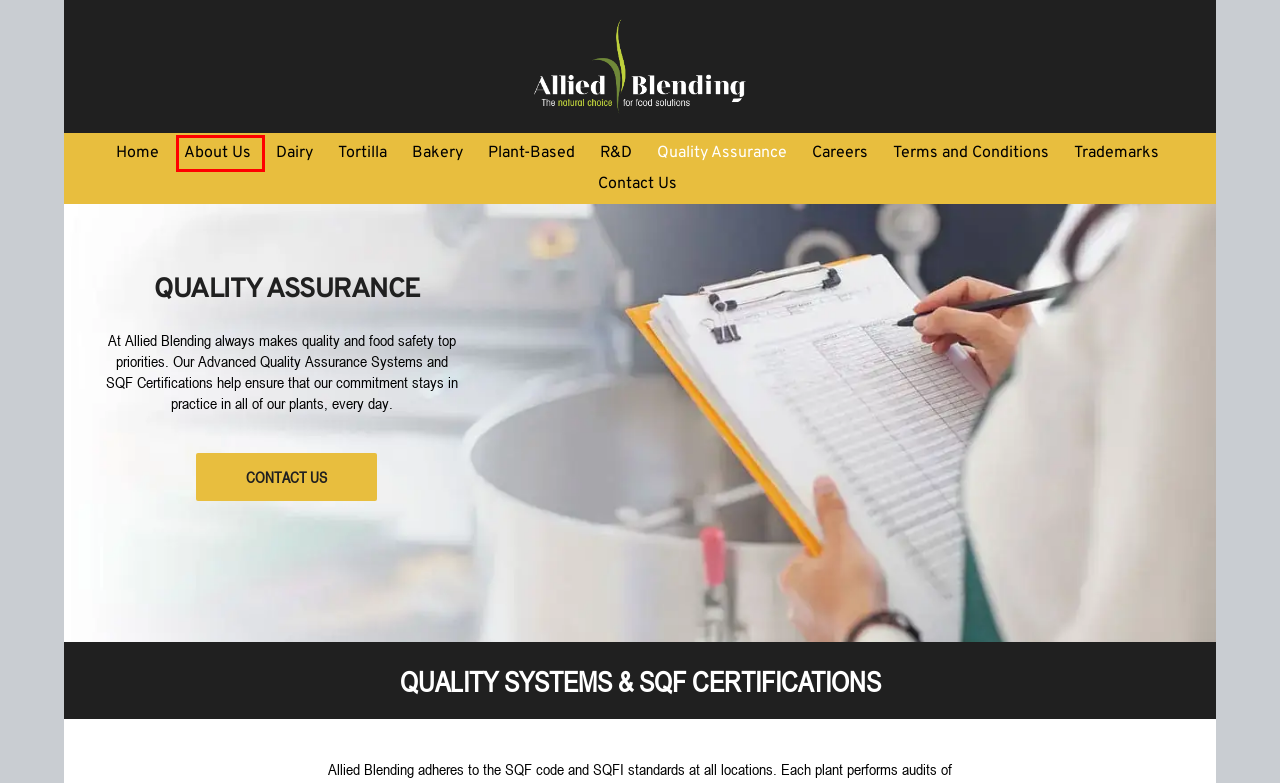Look at the screenshot of a webpage, where a red bounding box highlights an element. Select the best description that matches the new webpage after clicking the highlighted element. Here are the candidates:
A. Trademarks  - Allied Blending LP
B. Allied Blending LP - Plant-Based Formulations
C. Allied Blending LP - Careers
D. Terms  - Allied Blending LP
E. Allied Blending LP - Cheese Anti-Caking Products
F. Allied Blending LP - Contact Us
G. Allied Blending LP - Tortilla
H. Allied Blending LP - About

H